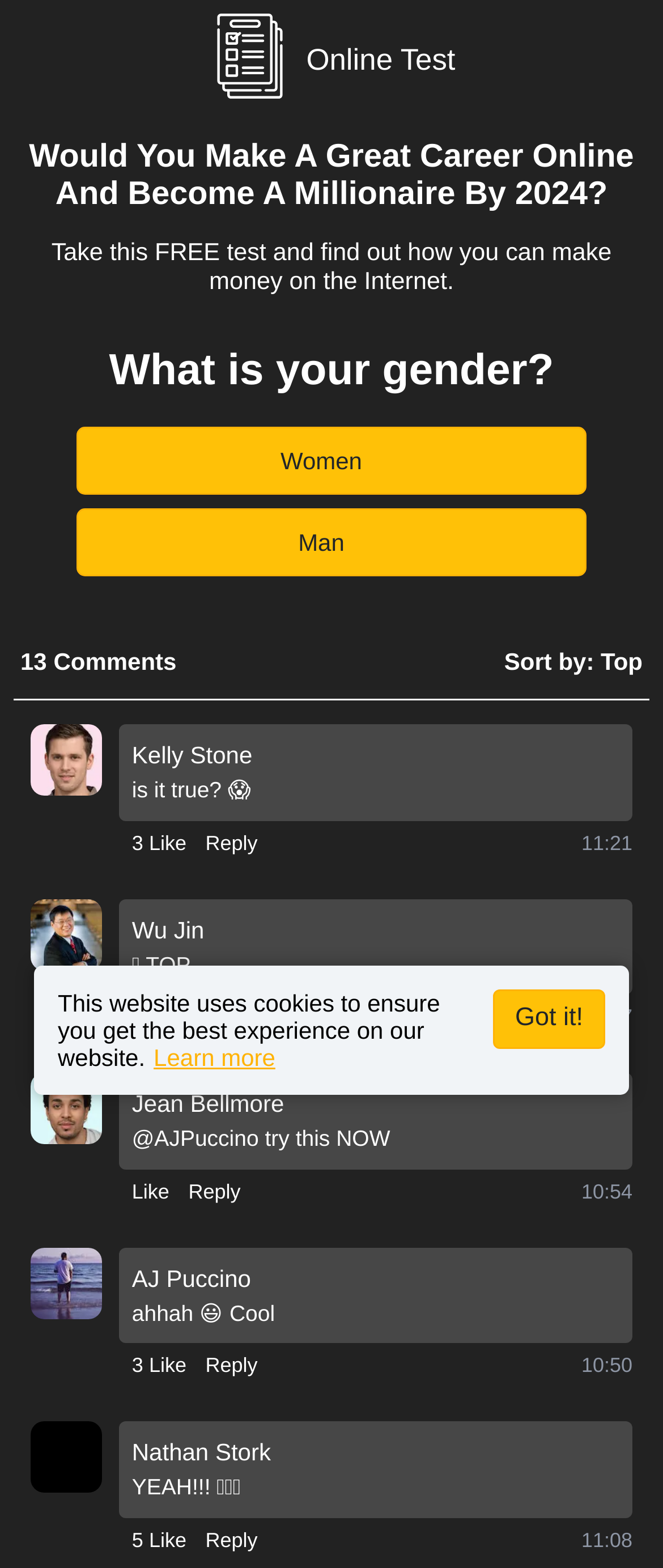Specify the bounding box coordinates of the element's region that should be clicked to achieve the following instruction: "Click the 'Got it!' button". The bounding box coordinates consist of four float numbers between 0 and 1, in the format [left, top, right, bottom].

[0.744, 0.631, 0.913, 0.669]